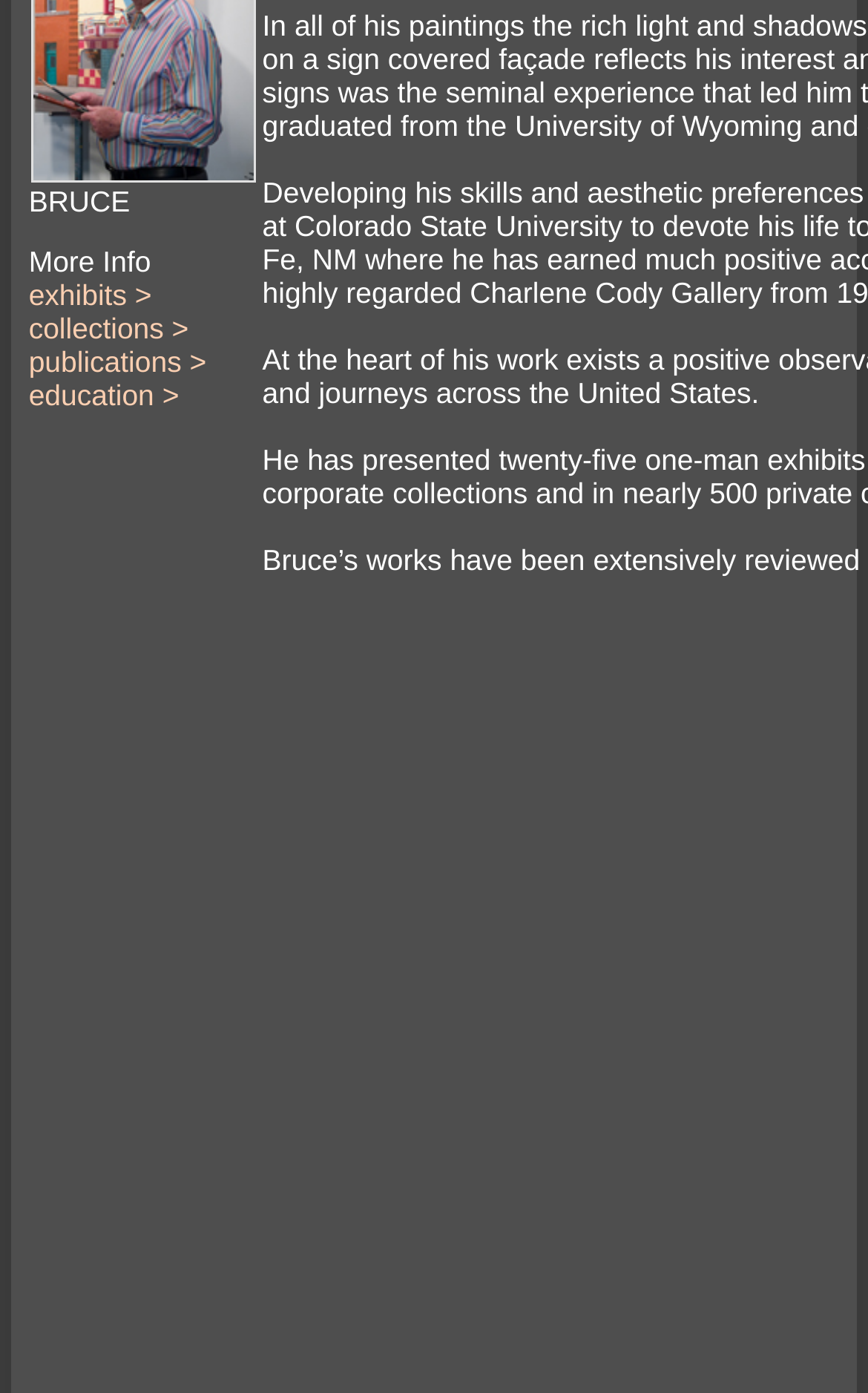Mark the bounding box of the element that matches the following description: "exhibits >".

[0.033, 0.2, 0.175, 0.224]